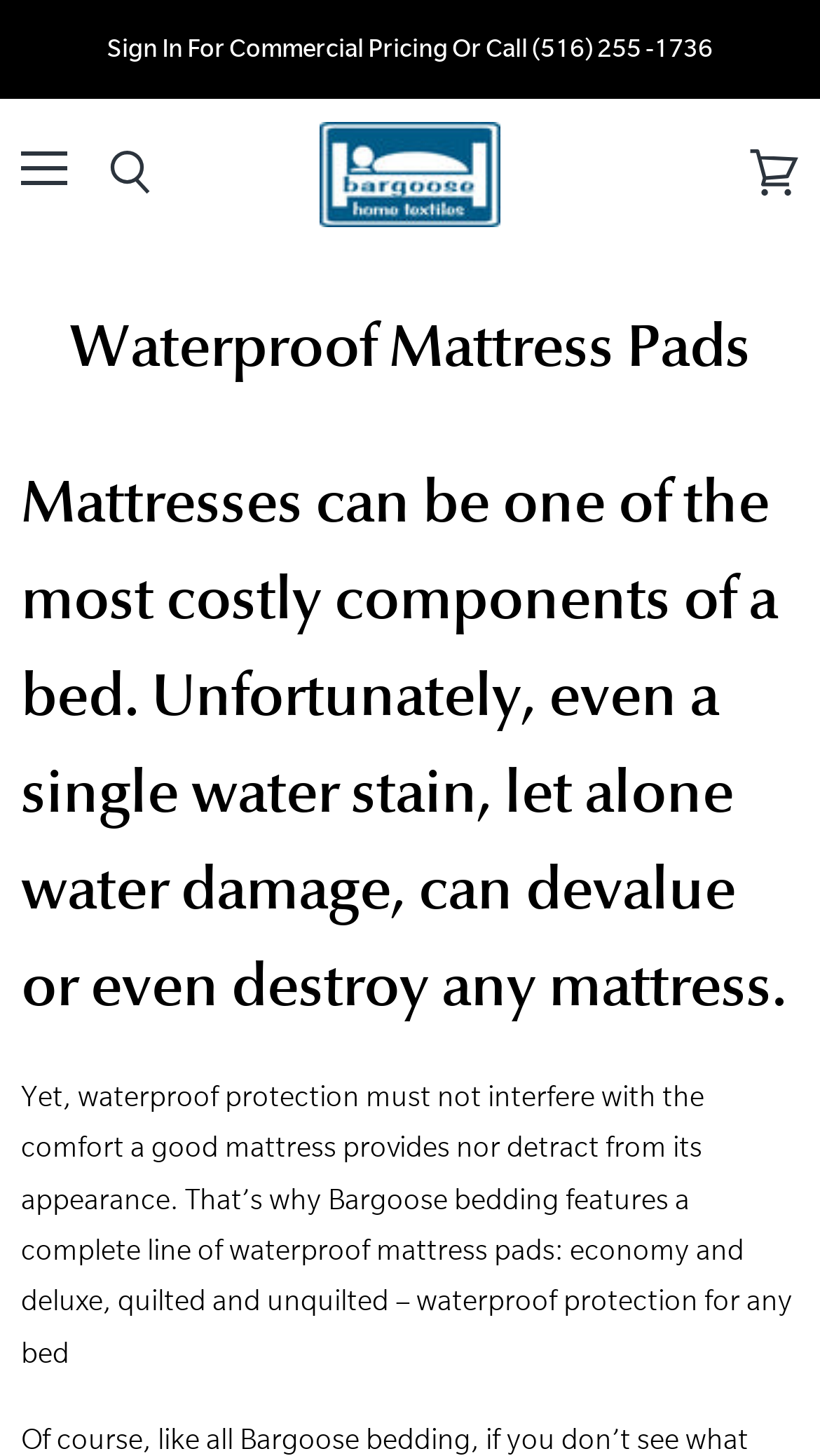What is the purpose of the mattress pads?
Based on the image content, provide your answer in one word or a short phrase.

Waterproof protection